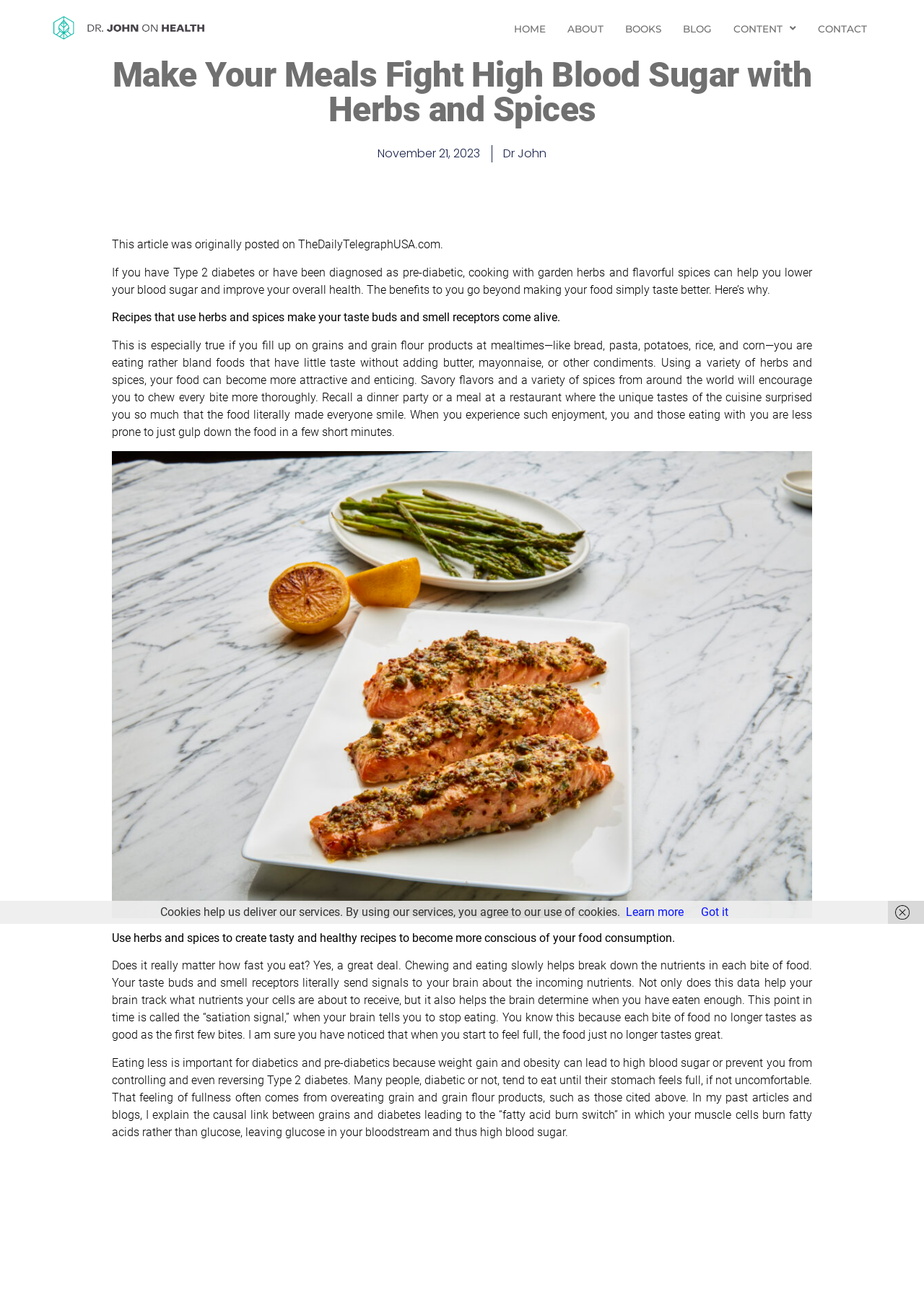Show the bounding box coordinates for the HTML element as described: "About".

[0.602, 0.011, 0.665, 0.034]